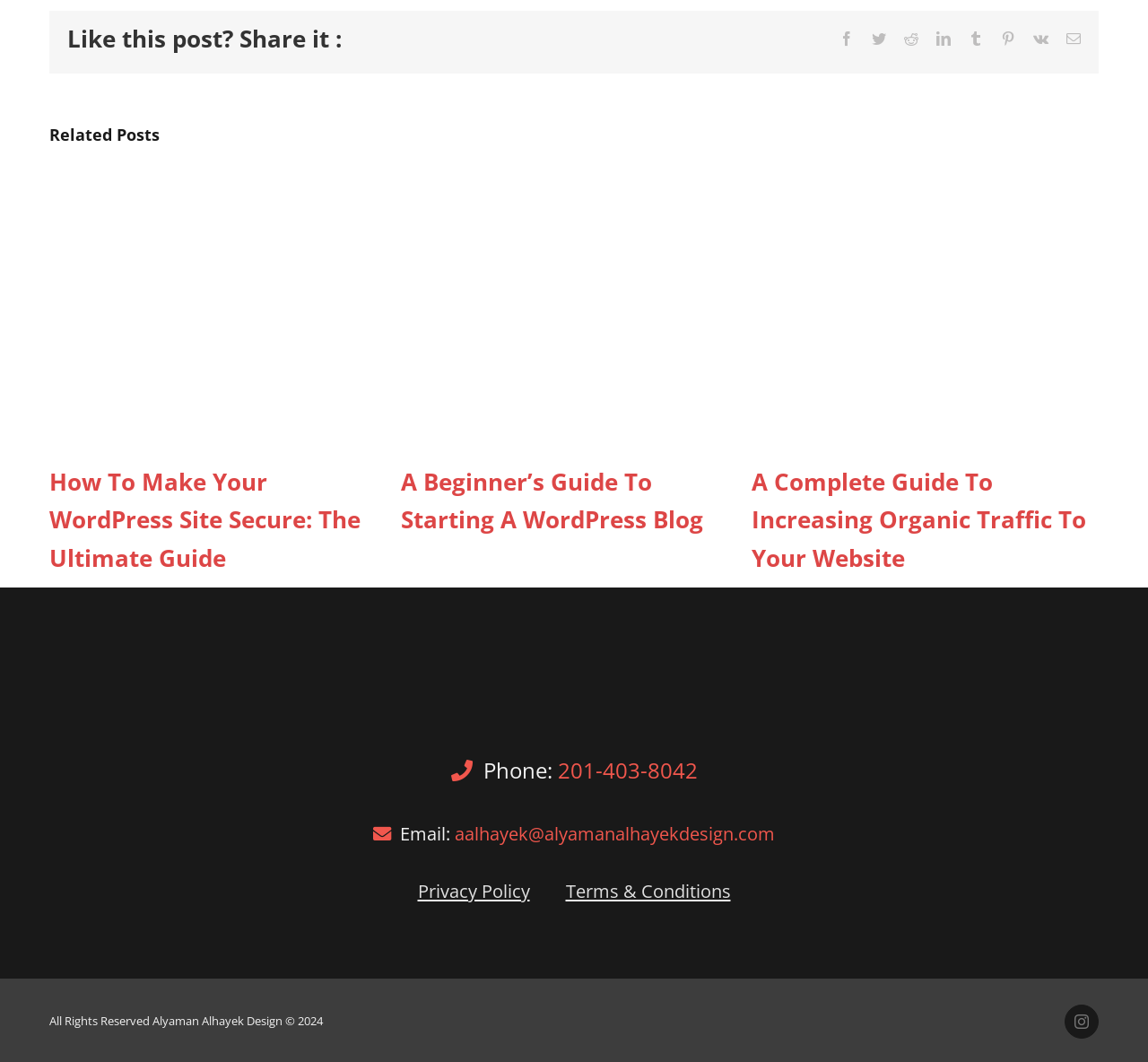Locate the bounding box coordinates of the clickable area to execute the instruction: "Visit Terms & Conditions page". Provide the coordinates as four float numbers between 0 and 1, represented as [left, top, right, bottom].

[0.493, 0.827, 0.636, 0.85]